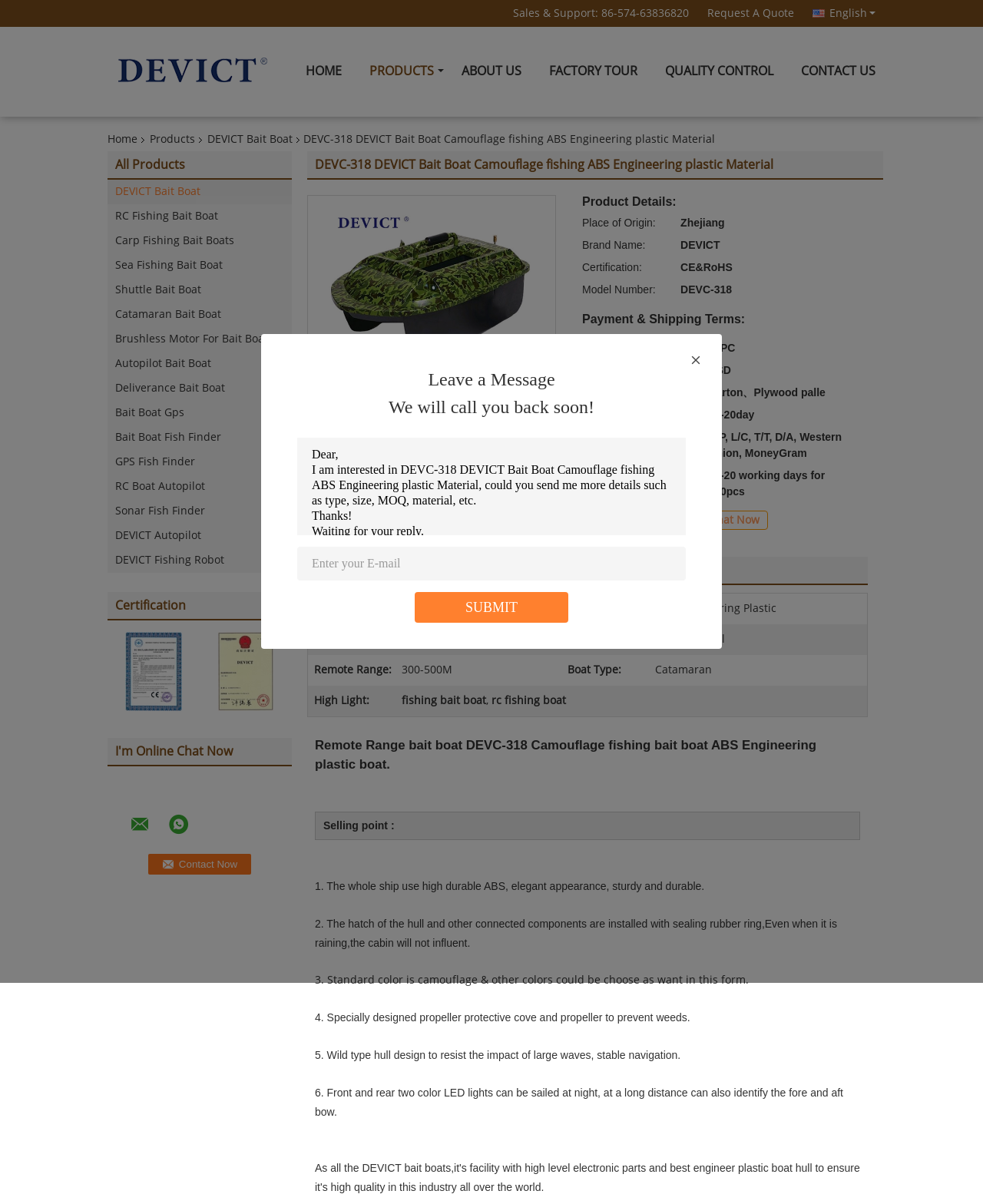Please identify the bounding box coordinates of the element I need to click to follow this instruction: "Click the 'Contact Now' button".

[0.151, 0.709, 0.256, 0.726]